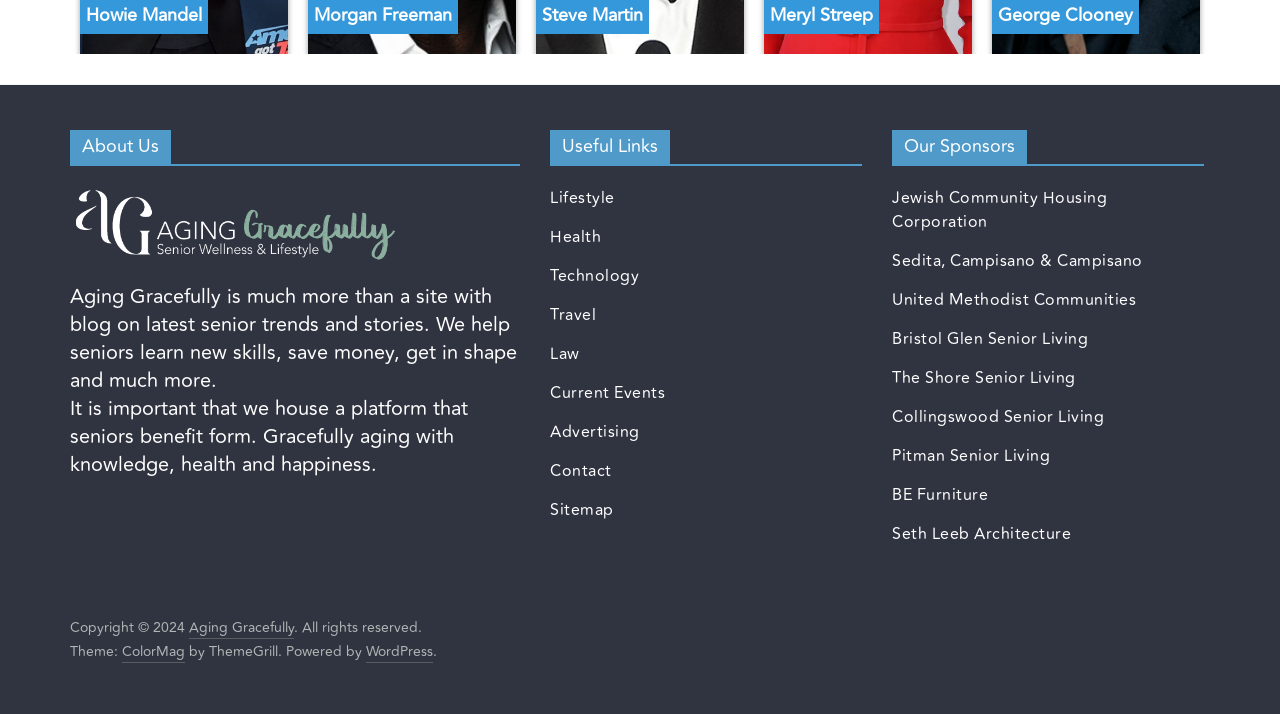What is the name of the first sponsor listed?
Based on the content of the image, thoroughly explain and answer the question.

The first sponsor listed under 'Our Sponsors' is Jewish Community Housing Corporation, which can be found by examining the links under the 'Our Sponsors' heading.